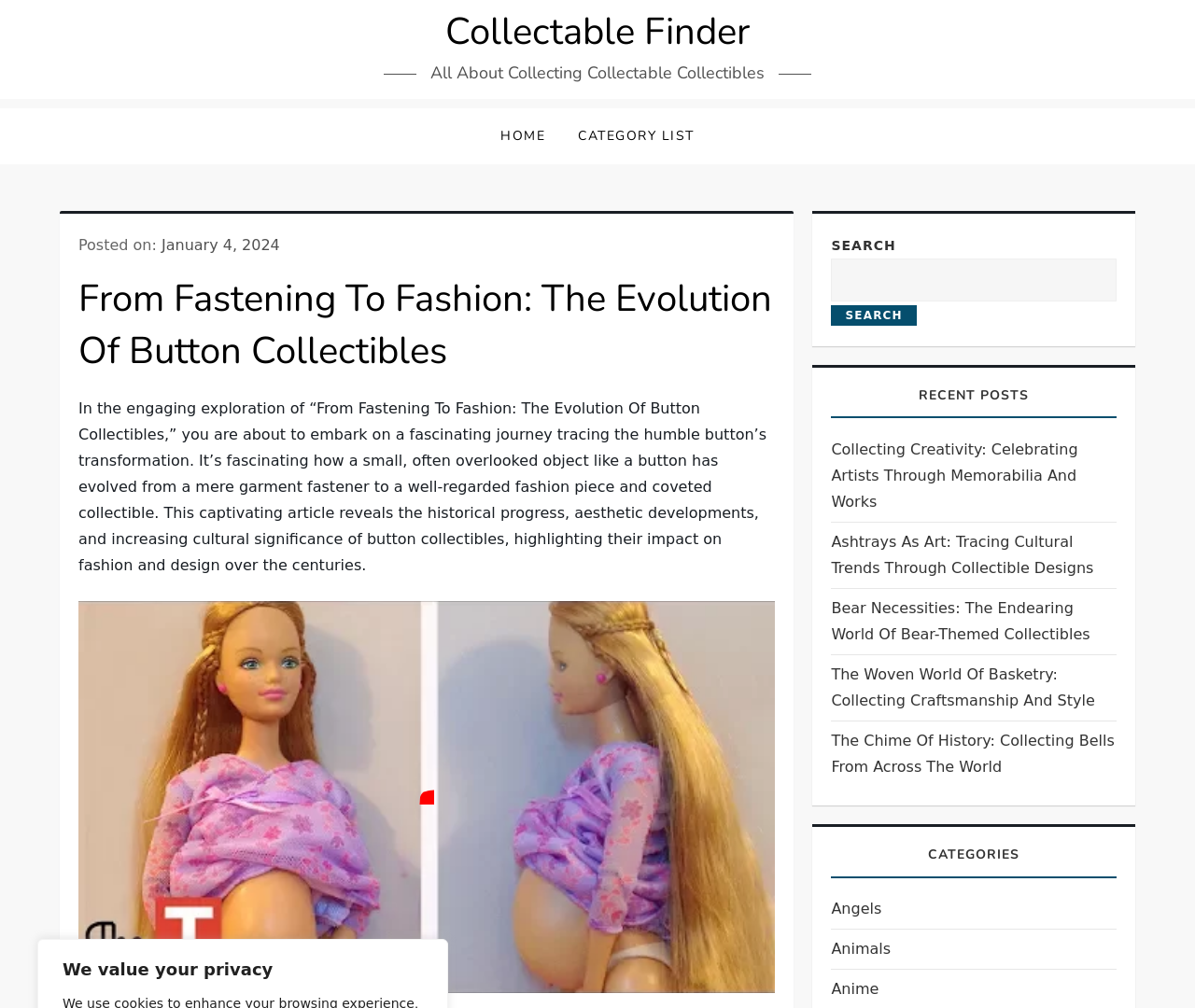What type of collectibles are mentioned in the recent posts section?
Give a one-word or short phrase answer based on the image.

Various